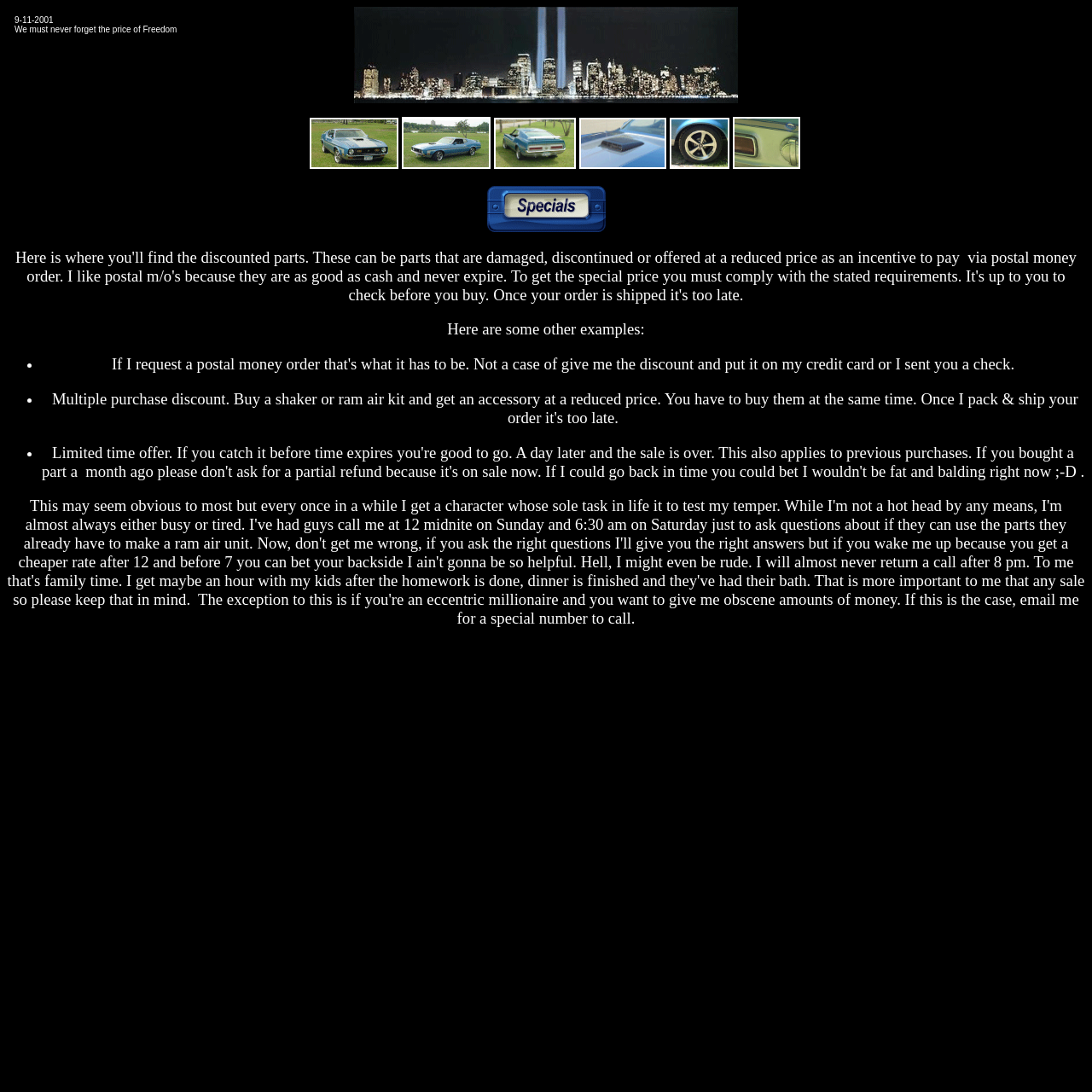Please reply to the following question using a single word or phrase: 
What is the date mentioned at the top?

9-11-2001